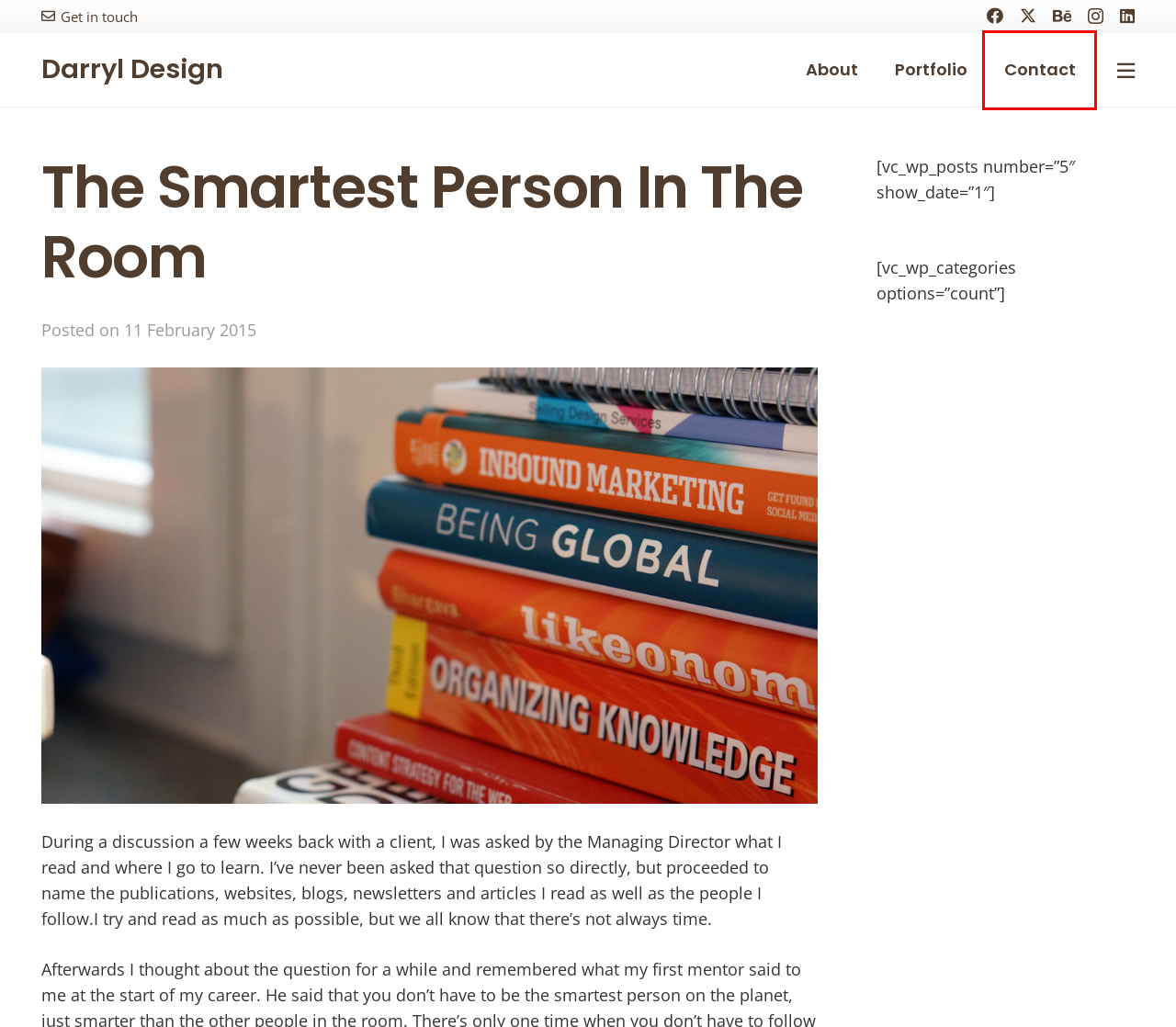Look at the screenshot of a webpage where a red bounding box surrounds a UI element. Your task is to select the best-matching webpage description for the new webpage after you click the element within the bounding box. The available options are:
A. The Content Strategist - Contently | Top Content Marketing Blog
B. Marketing Newsletter, Practical Marketing - MarketingProfs This Week :  2024 Issues
C. Harvard Business Review - Ideas and Advice for Leaders
D. Portfolio – Darryl Design
E. How to build a brand (online), when you don’t have the time – Darryl Design
F. Contact – Darryl Design
G. David and Goliath by Malcolm Gladwell – Darryl Design
H. About – Darryl Design

F